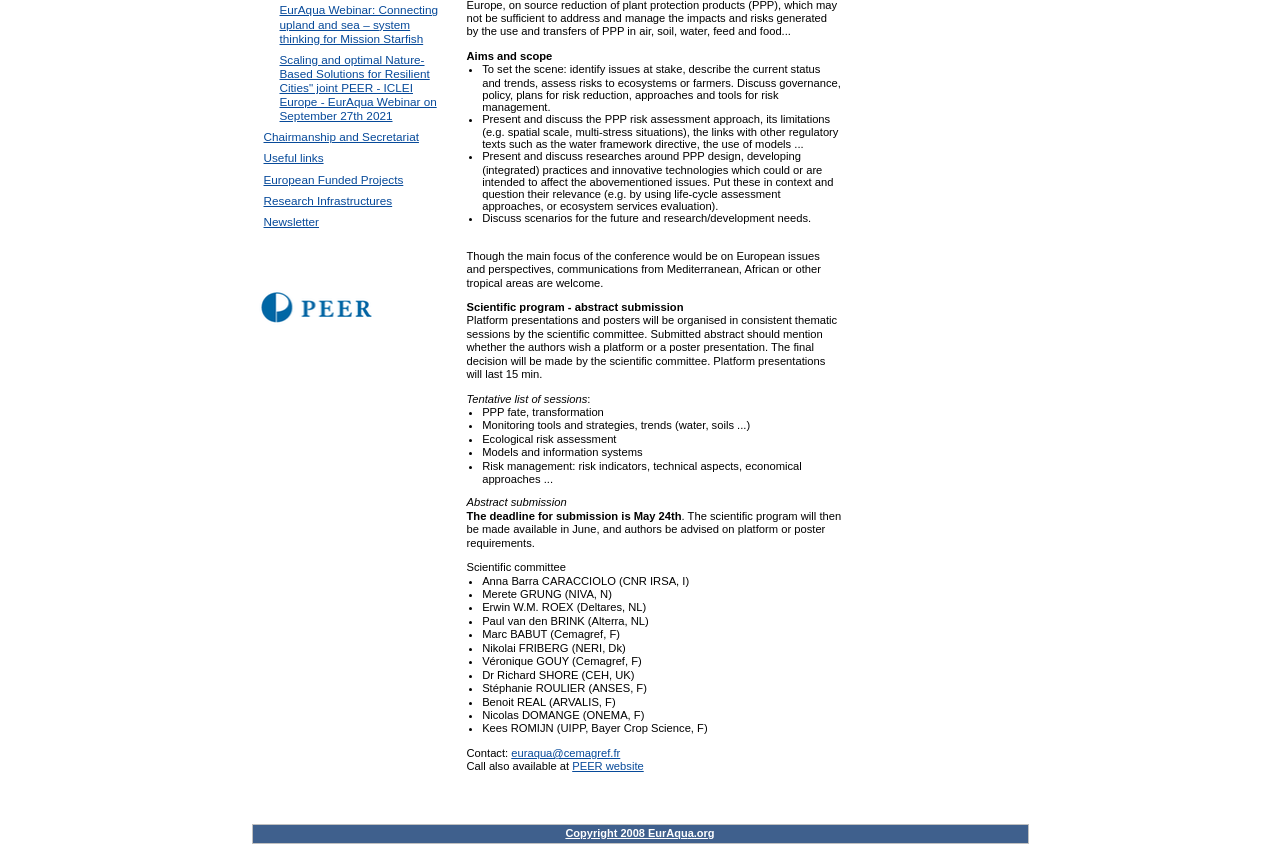From the screenshot, find the bounding box of the UI element matching this description: "euraqua@cemagref.fr". Supply the bounding box coordinates in the form [left, top, right, bottom], each a float between 0 and 1.

[0.399, 0.885, 0.485, 0.899]